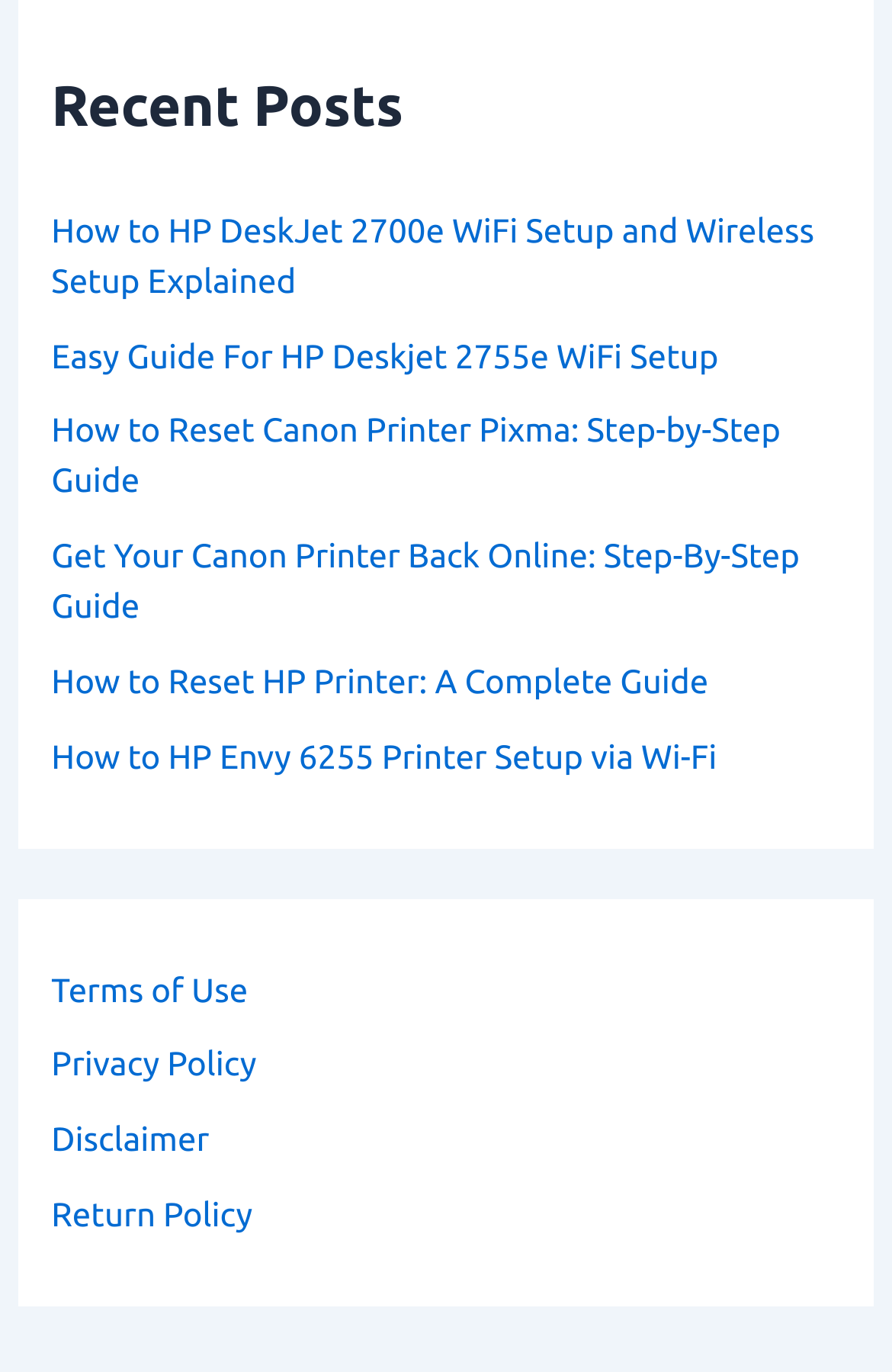How many links are under the 'Recent Posts' section?
Please provide a single word or phrase answer based on the image.

6